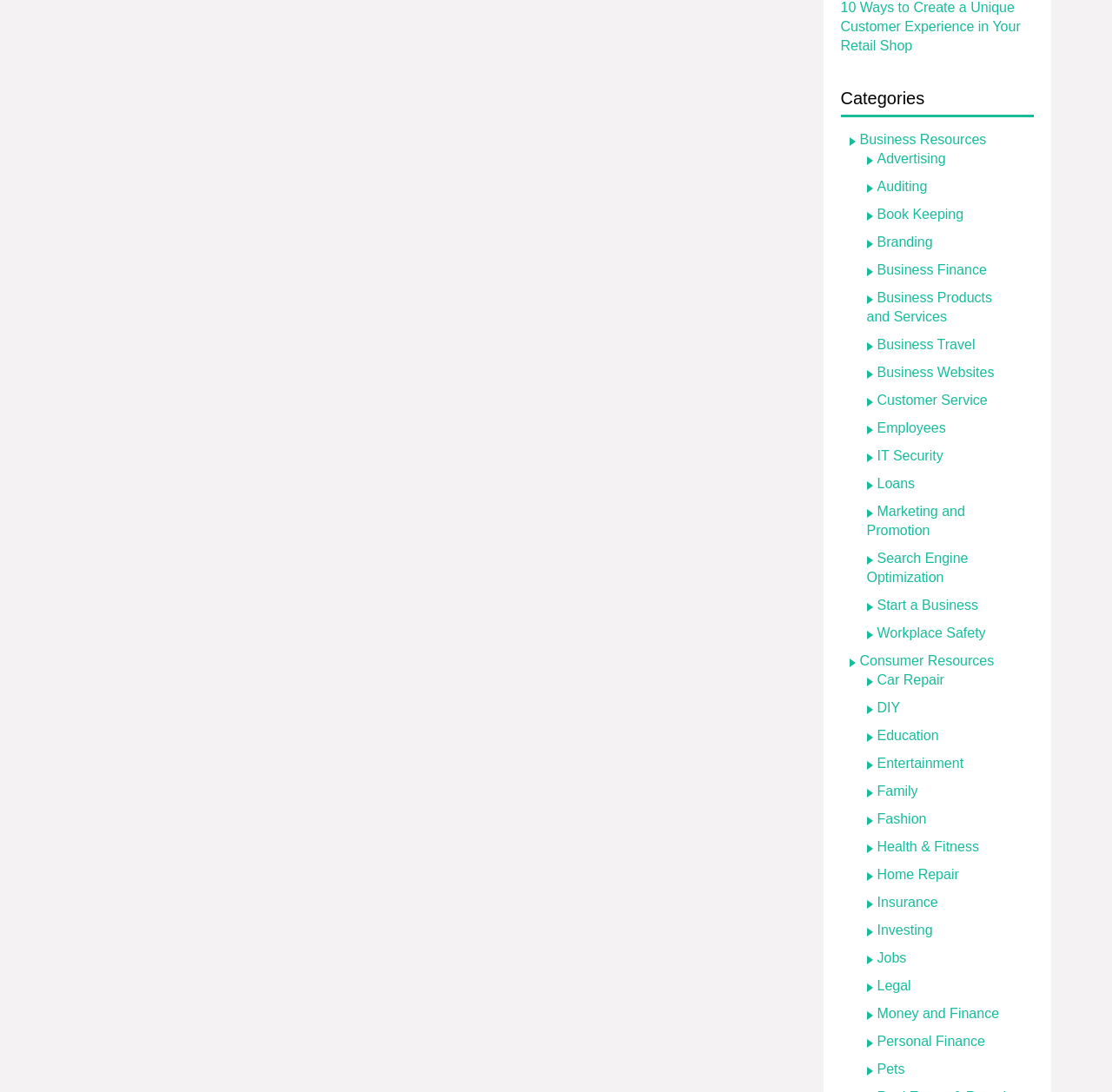Using the image as a reference, answer the following question in as much detail as possible:
How many categories are related to business?

There are 14 categories related to business because there are 14 link elements under the 'Categories' heading that have 'Business' in their text, starting from 'Business Resources' and ending at 'Business Websites'.